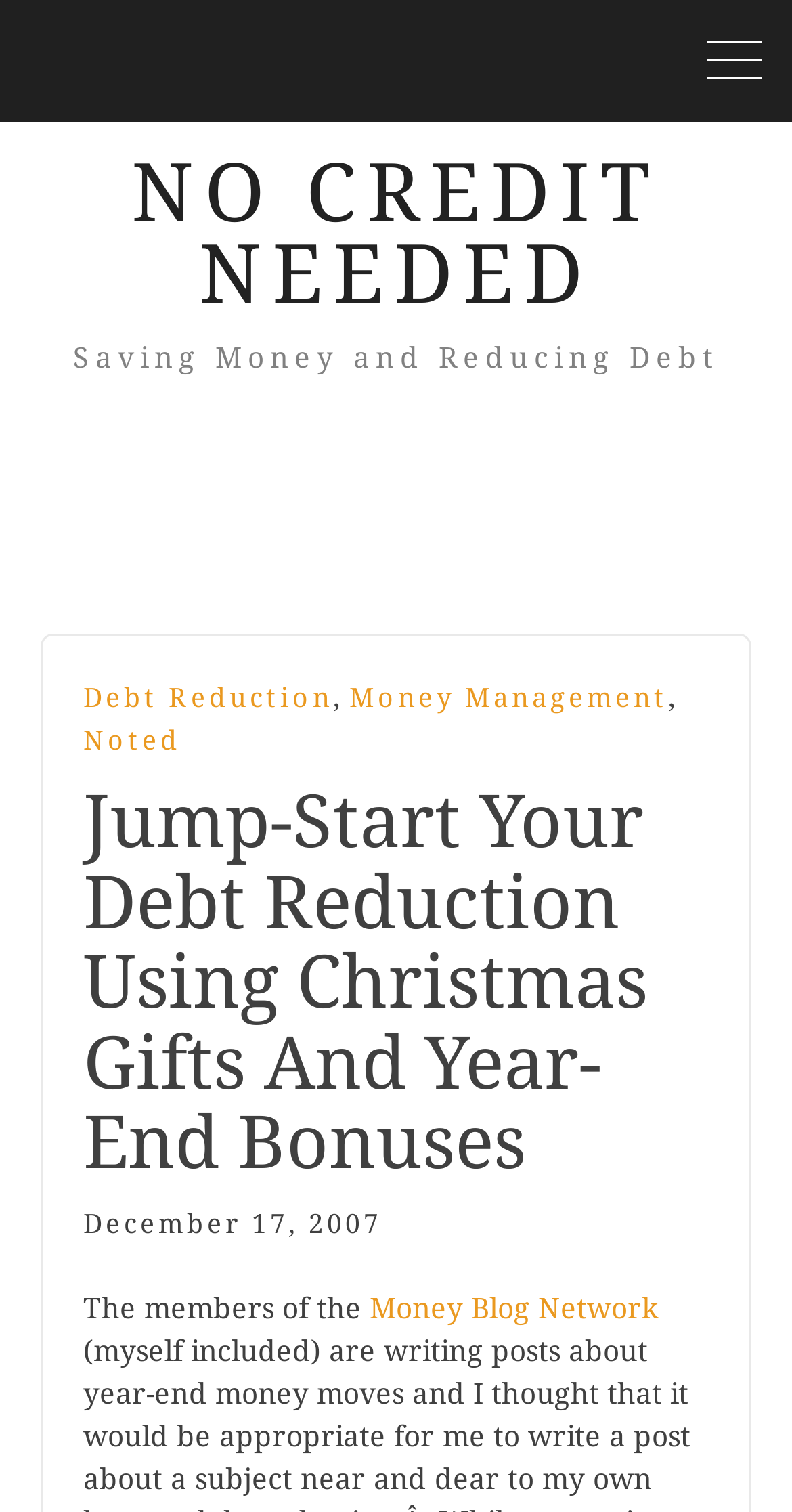Please provide the main heading of the webpage content.

Jump-Start Your Debt Reduction Using Christmas Gifts And Year-End Bonuses